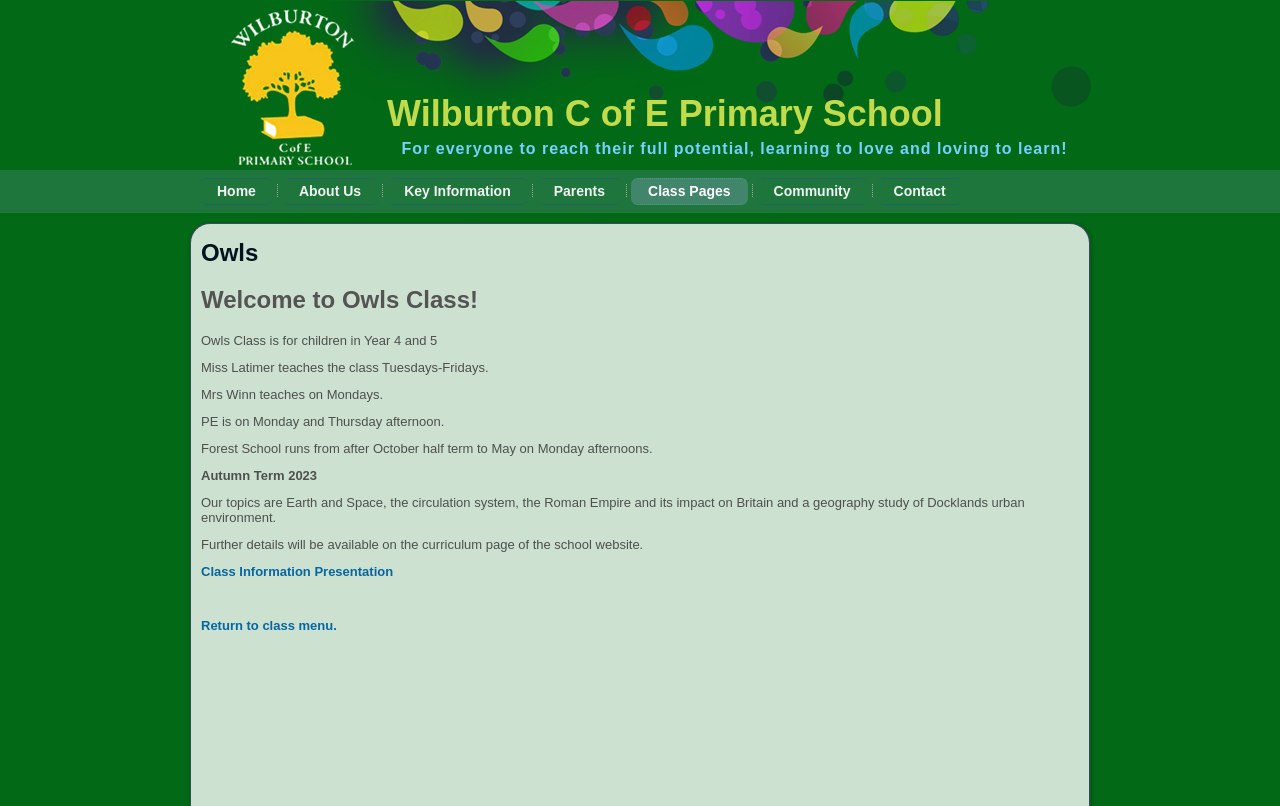How many days does Miss Latimer teach Owls Class?
Give a single word or phrase answer based on the content of the image.

Tuesdays-Fridays